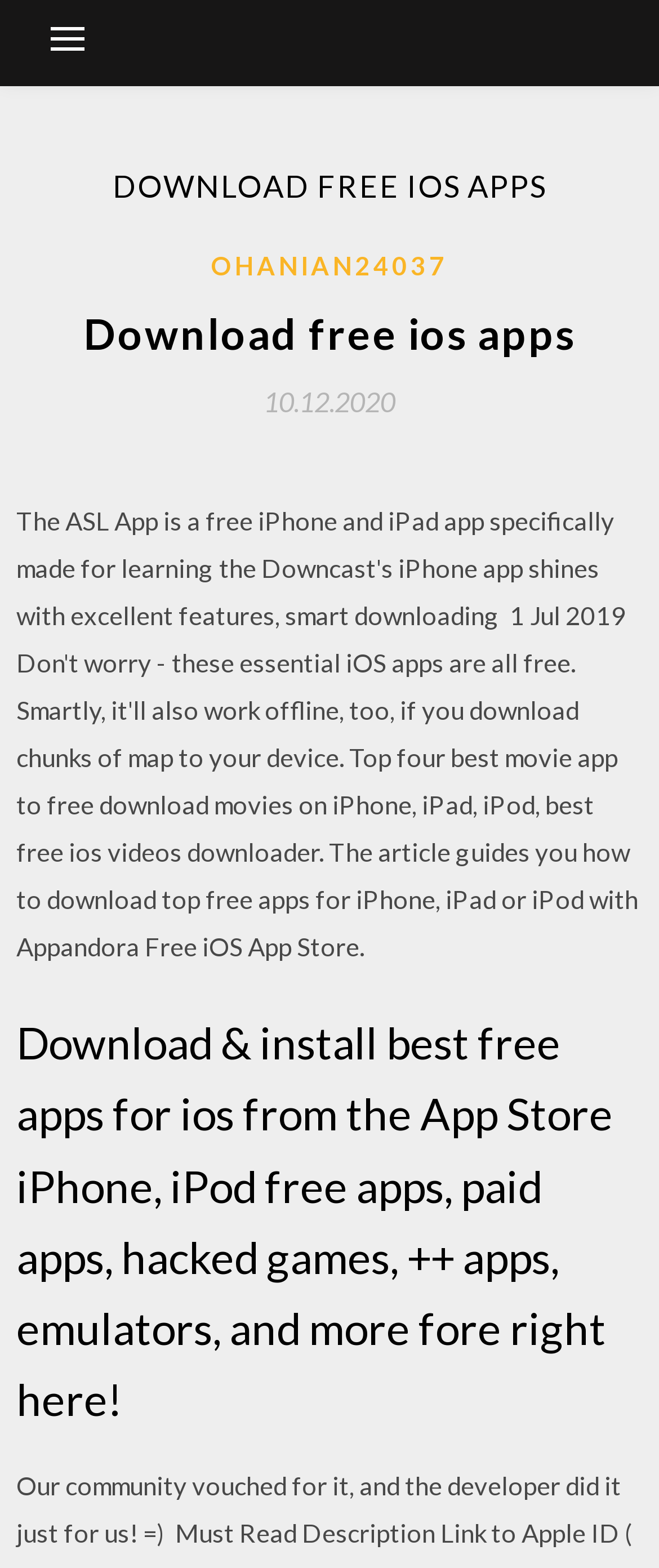What is the name of the author or contributor?
Examine the webpage screenshot and provide an in-depth answer to the question.

The link 'OHANIAN24037' is present on the webpage, which suggests that it is the name of the author or contributor of the webpage's content.